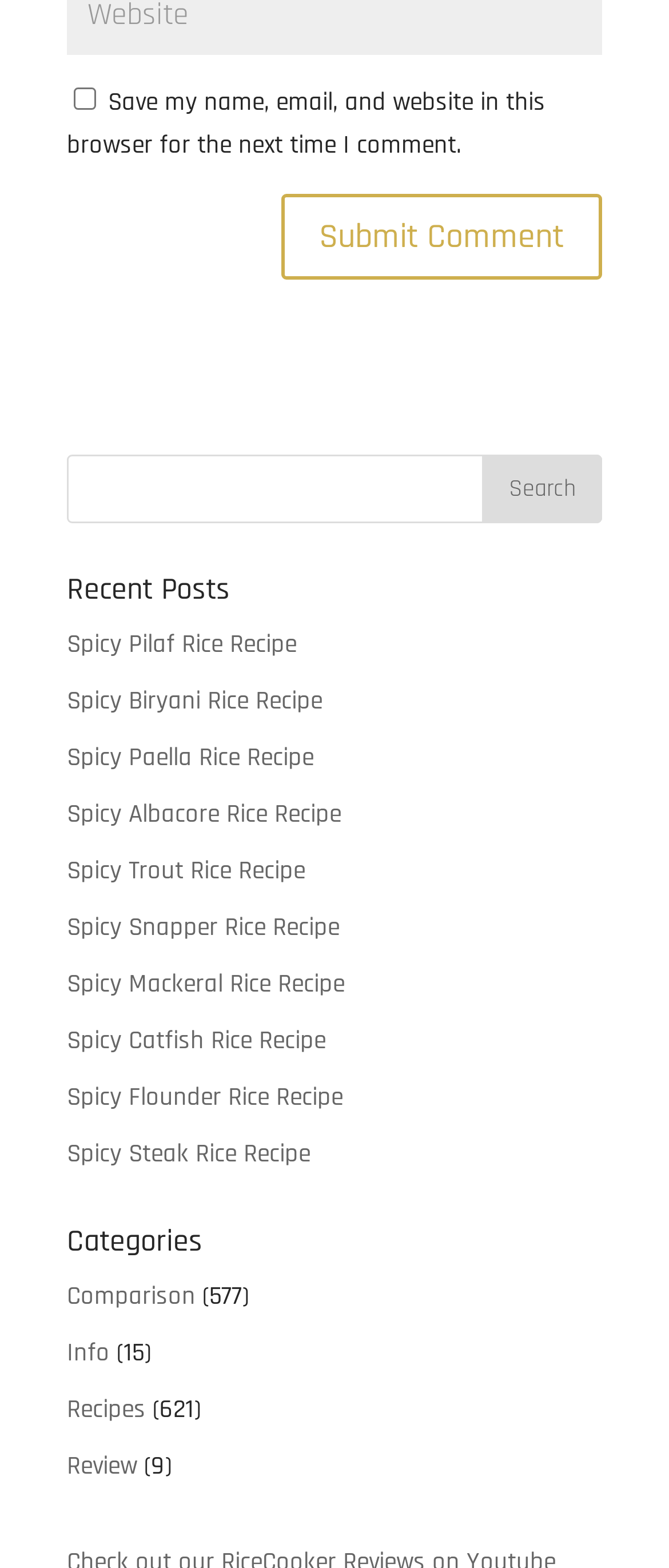Please identify the bounding box coordinates of the clickable area that will fulfill the following instruction: "Submit a comment". The coordinates should be in the format of four float numbers between 0 and 1, i.e., [left, top, right, bottom].

[0.421, 0.123, 0.9, 0.178]